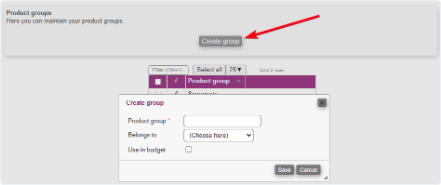What happens when the 'Save' button is clicked?
Please respond to the question with as much detail as possible.

The 'Save' button is located beneath the 'Create group' pop-up window, alongside the 'Cancel' button, implying that when clicked, it confirms the creation of the new product group, whereas the 'Cancel' button would exit the creation process.